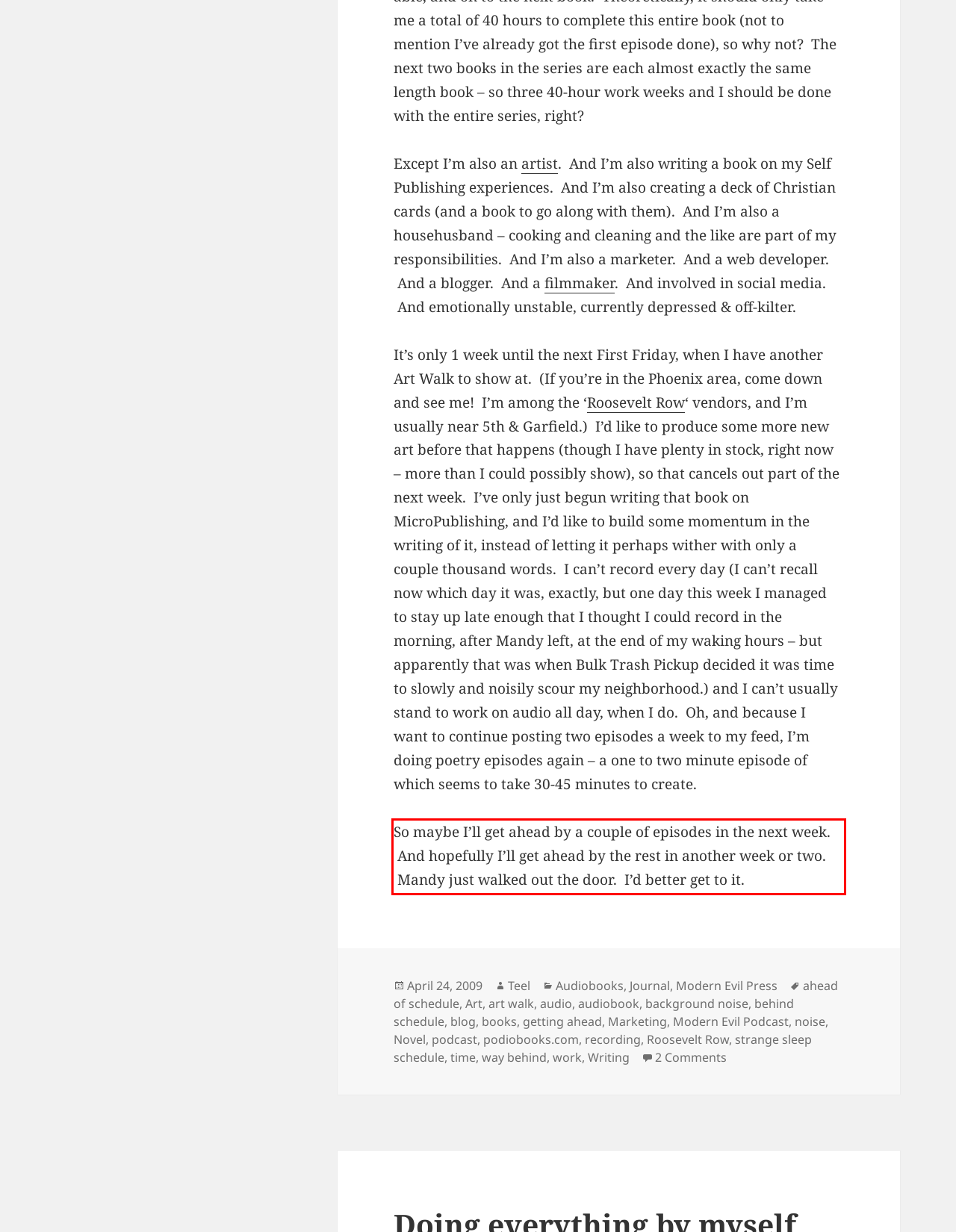In the given screenshot, locate the red bounding box and extract the text content from within it.

So maybe I’ll get ahead by a couple of episodes in the next week. And hopefully I’ll get ahead by the rest in another week or two. Mandy just walked out the door. I’d better get to it.